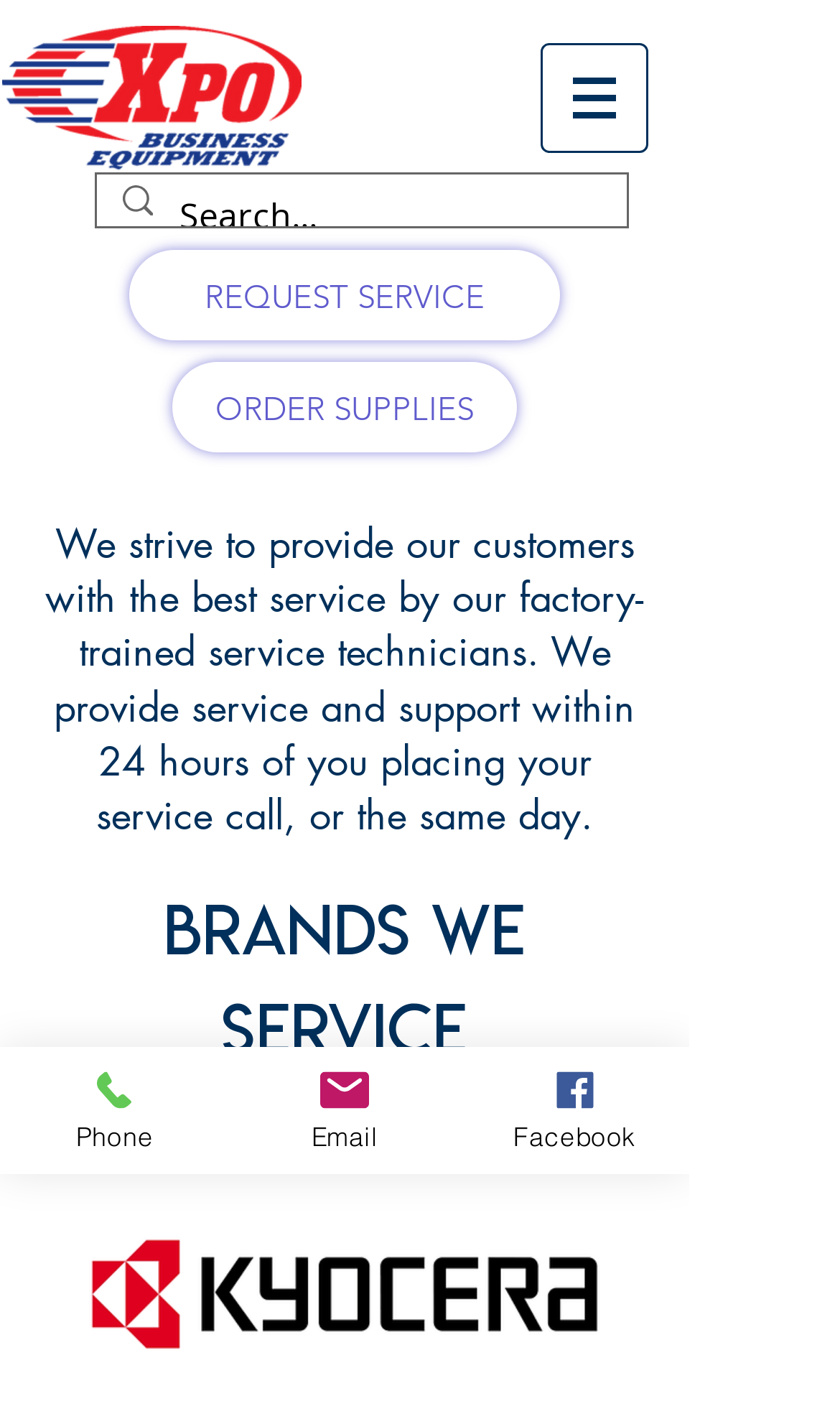Describe every aspect of the webpage comprehensively.

The webpage is about Copier Repair and Service by Xpobusiness. At the top left corner, there is a logo of XPO Business. To the right of the logo, there is a navigation menu labeled "Site" with a dropdown button. Below the navigation menu, there is a search bar with a magnifying glass icon and a text input field where users can type in their search queries.

On the left side of the page, there are three prominent links: "REQUEST SERVICE", "ORDER SUPPLIES", and a paragraph of text describing the company's service policy, including a 24-hour response time and same-day service. Below this text, there is a heading "BRANDS WE SERVICE".

At the bottom of the page, there are three links to contact the company: "Phone", "Email", and "Facebook", each accompanied by an icon. The "Phone" link is located at the bottom left corner, the "Email" link is in the middle, and the "Facebook" link is at the bottom right corner.